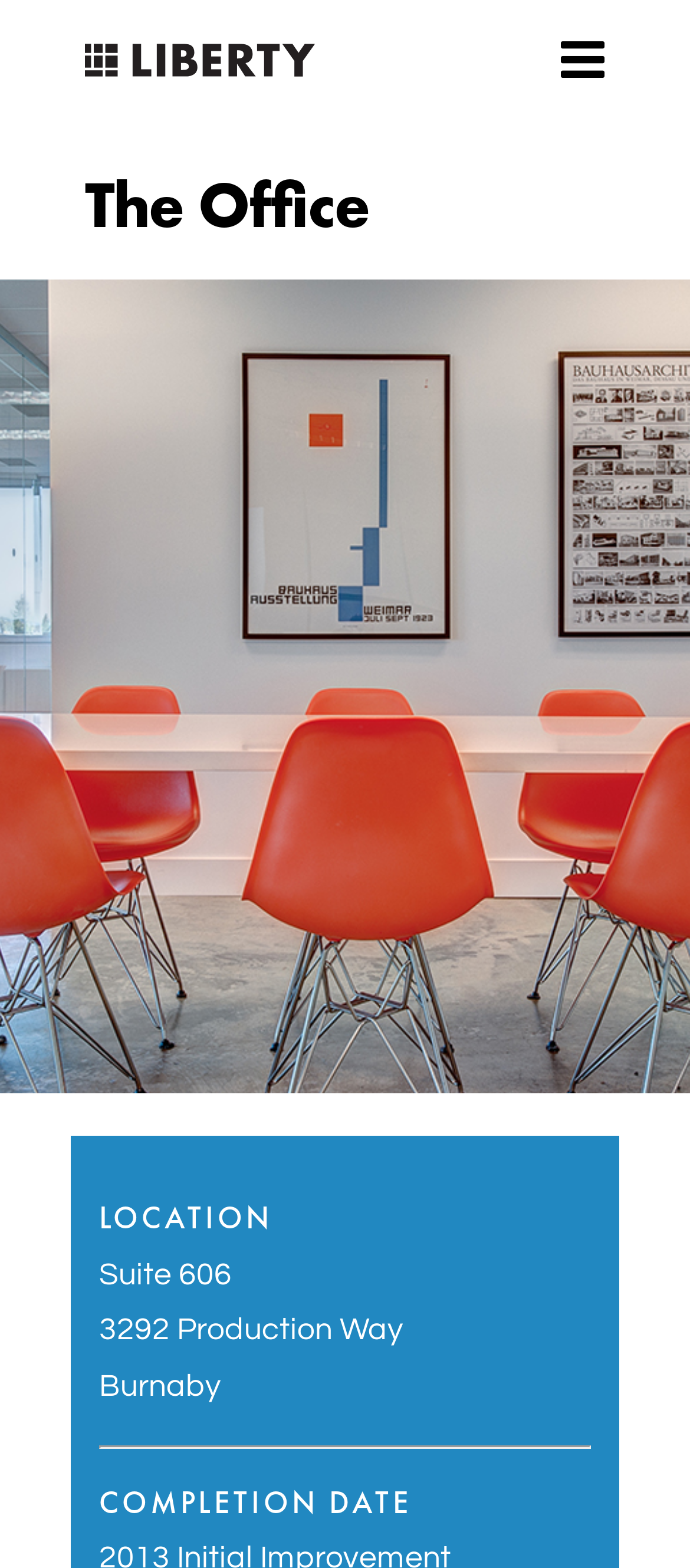Use the details in the image to answer the question thoroughly: 
What is the city of the office location?

The city of the office location can be found in the 'LOCATION' section, which contains the address 'Suite 606, 3292 Production Way, Burnaby'. Therefore, the city of the office location is Burnaby.